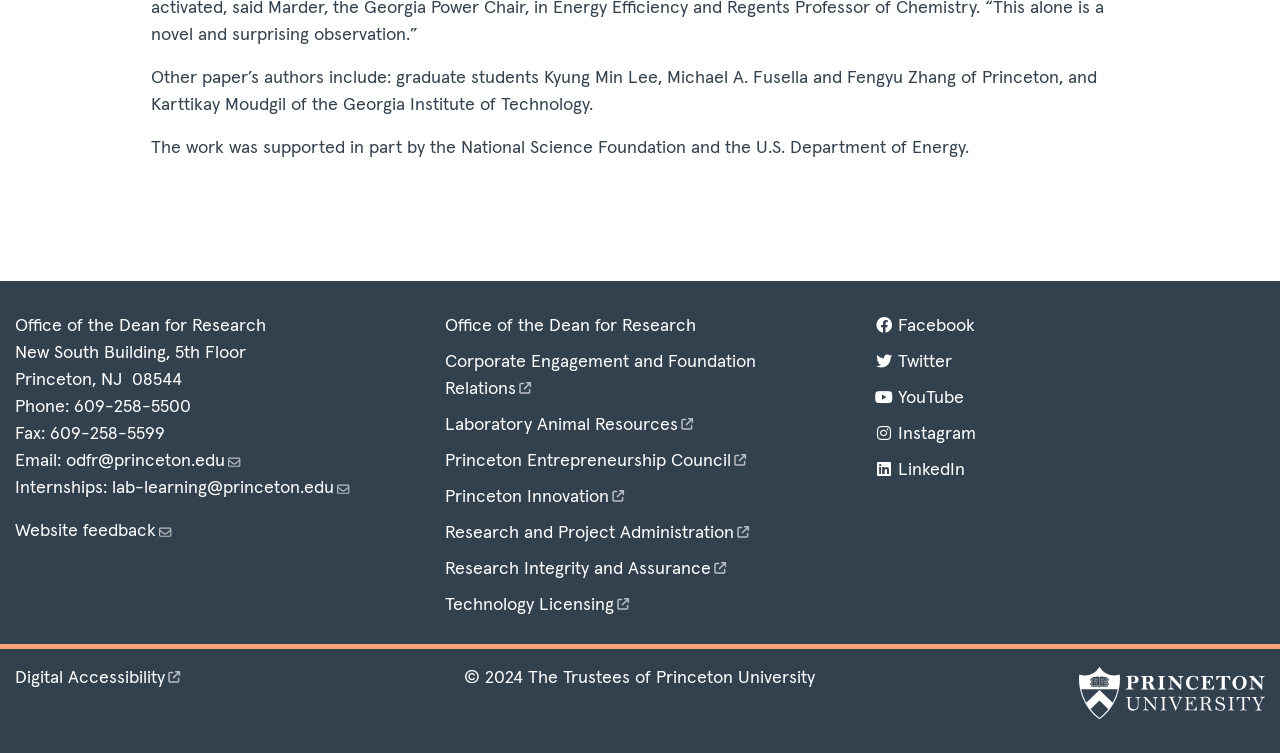What is the phone number of the department?
Answer with a single word or phrase, using the screenshot for reference.

609-258-5500